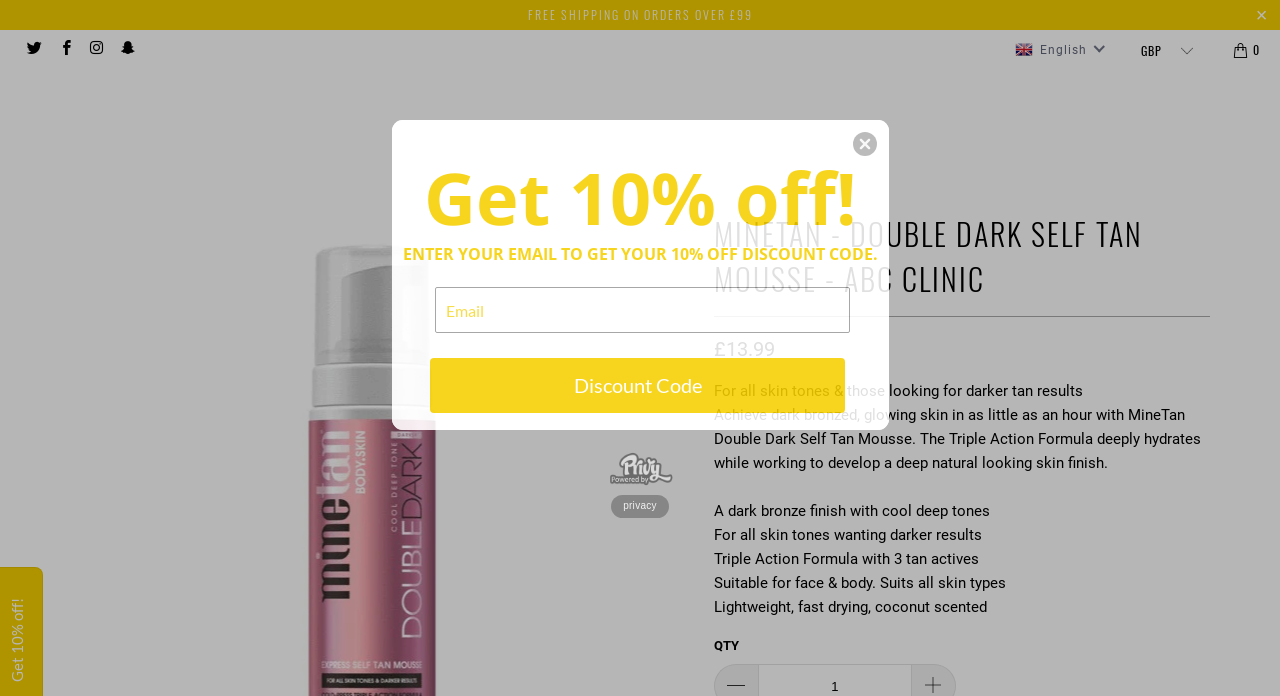What is the price of MineTan Double Dark Self Tan Mousse? Analyze the screenshot and reply with just one word or a short phrase.

£13.99